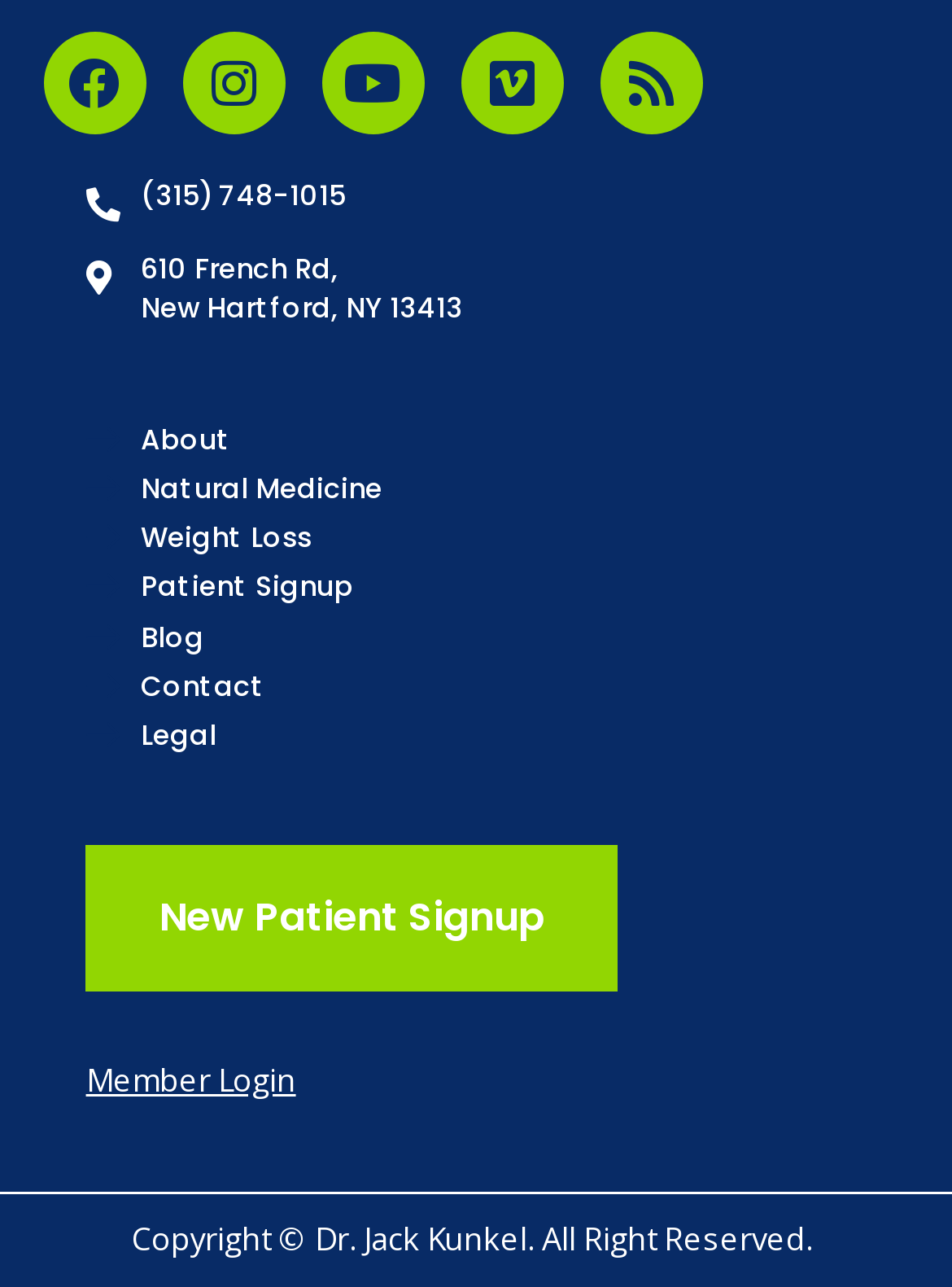Identify the bounding box coordinates for the UI element described as: "Natural Medicine".

[0.09, 0.361, 0.955, 0.399]